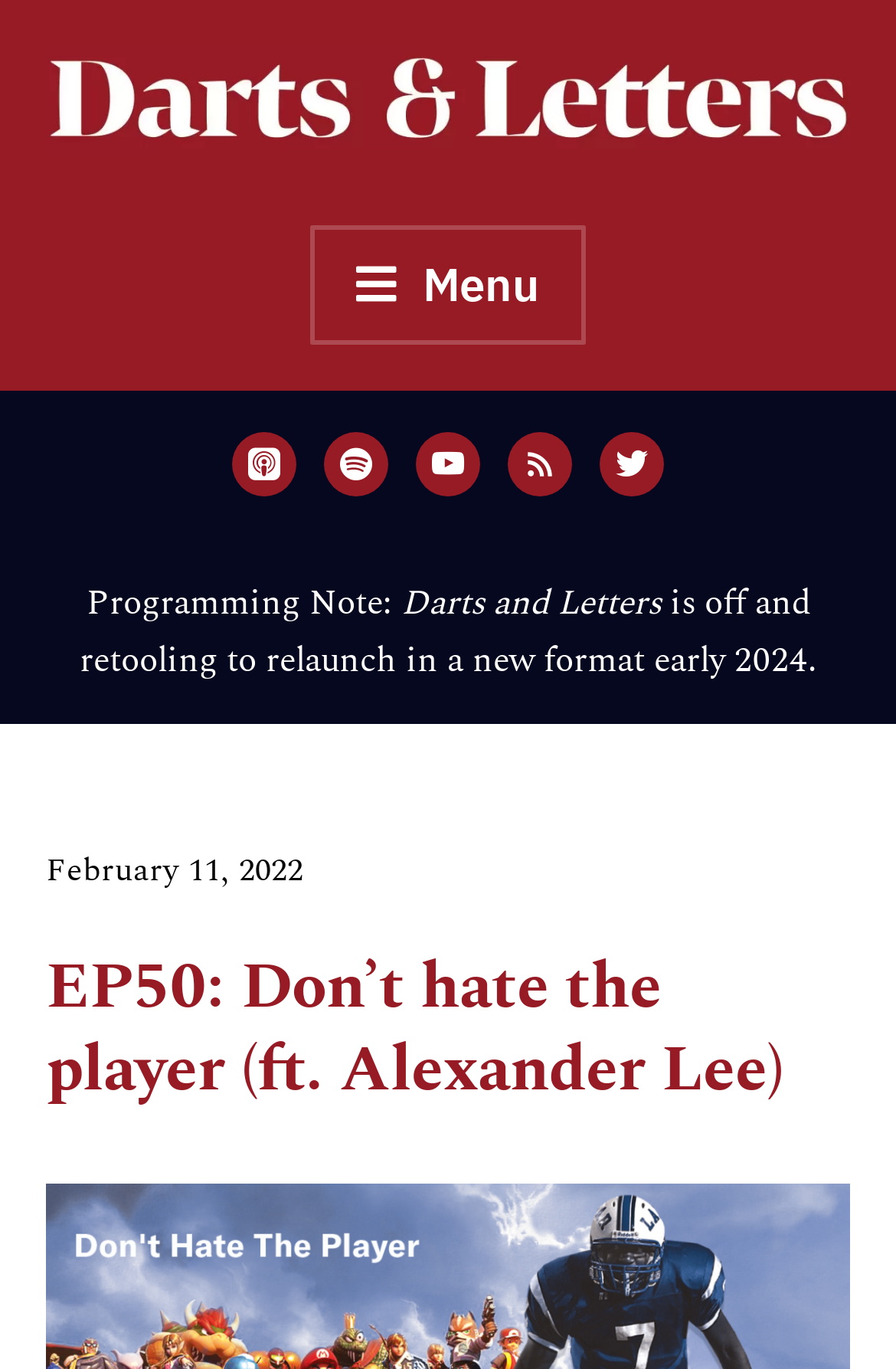Respond with a single word or phrase:
What is the format of the relaunch?

New format